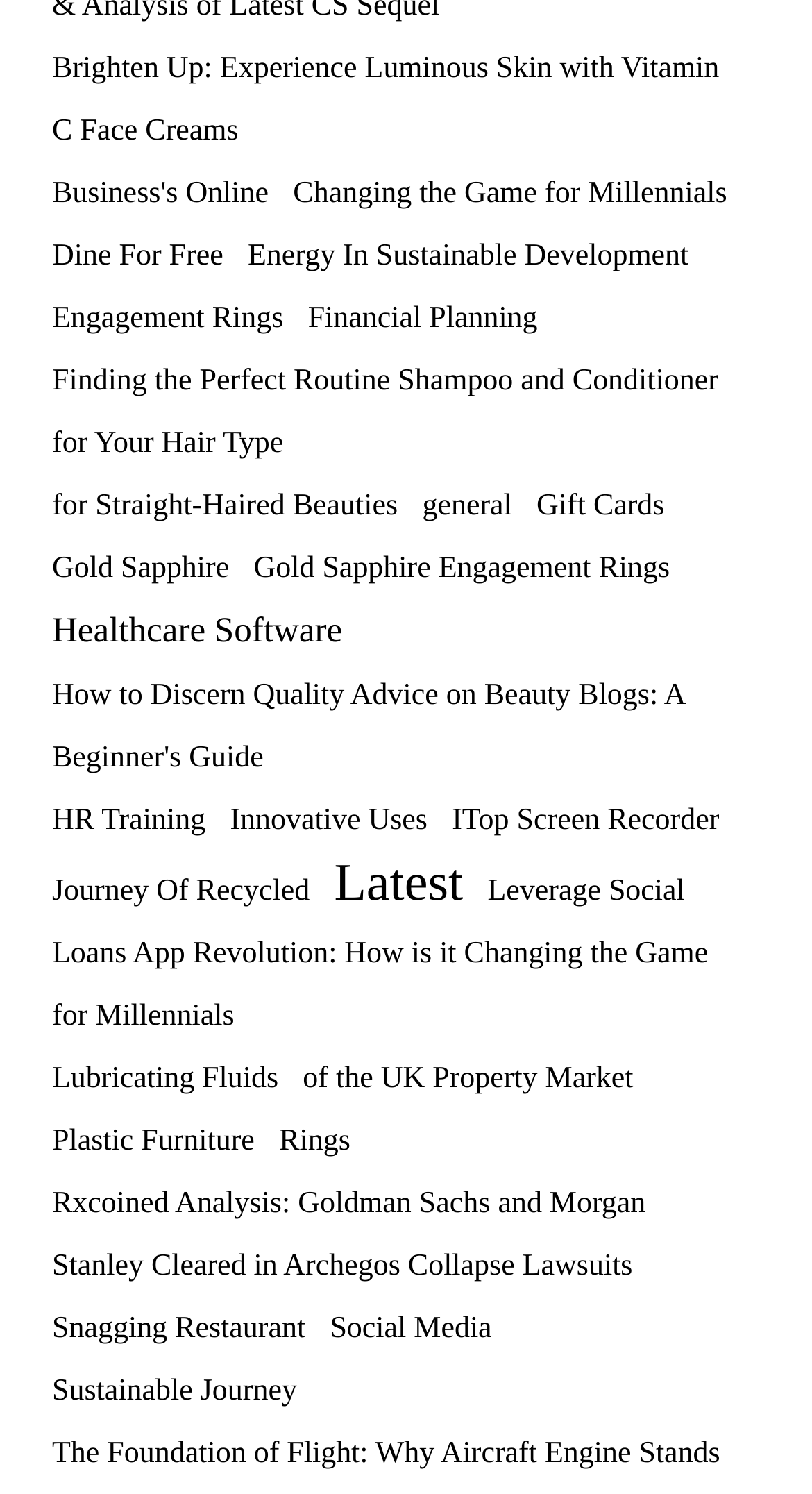Please reply to the following question using a single word or phrase: 
What is the topic of the link below 'Financial Planning'?

Shampoo and Conditioner